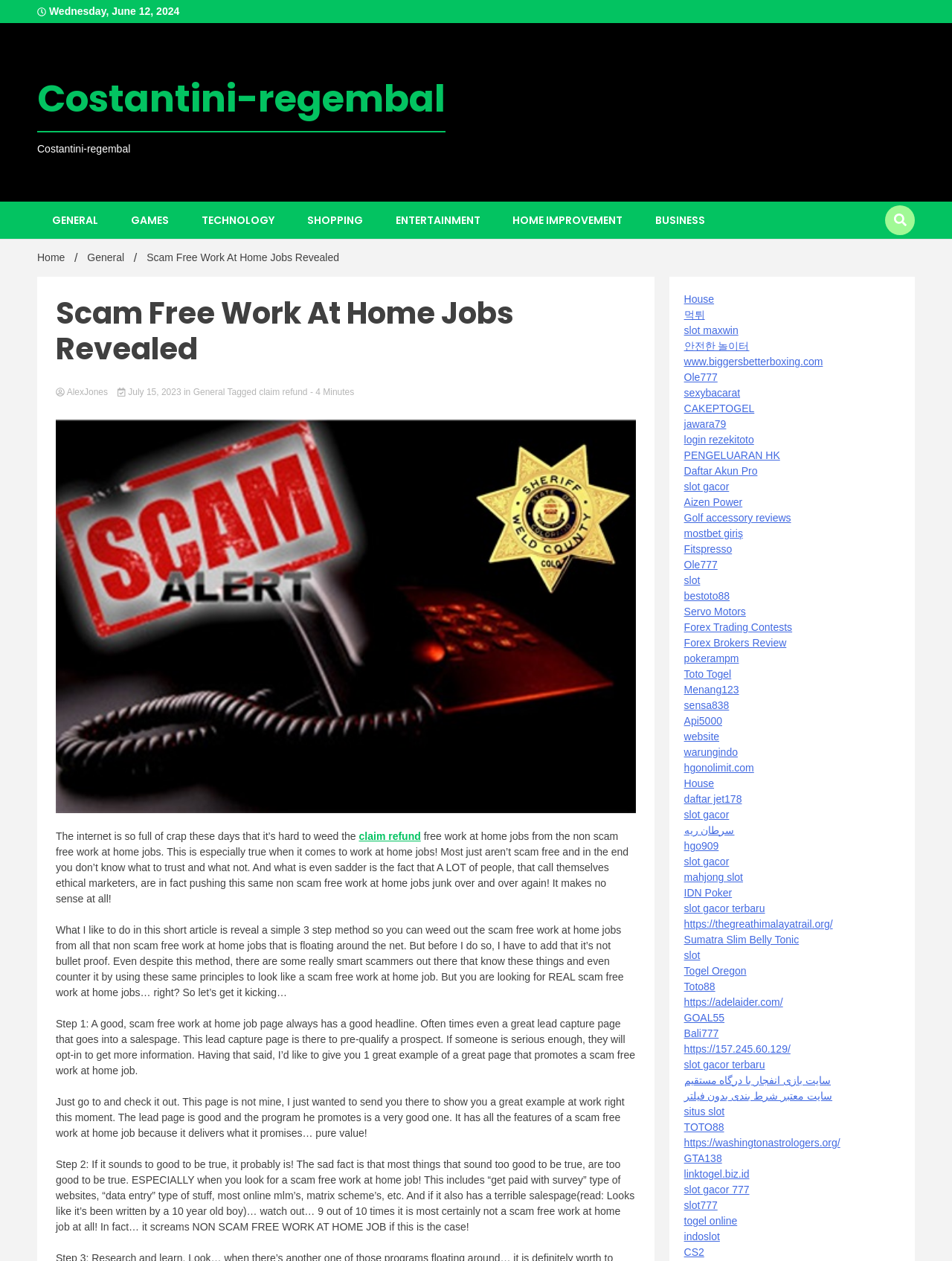What is the purpose of the lead capture page mentioned in the article?
Please ensure your answer is as detailed and informative as possible.

I read the article and found that the author mentions a lead capture page as a characteristic of a good, scam-free work at home job page. The purpose of this page is to pre-qualify a prospect, which means to filter out people who are not serious about the opportunity.